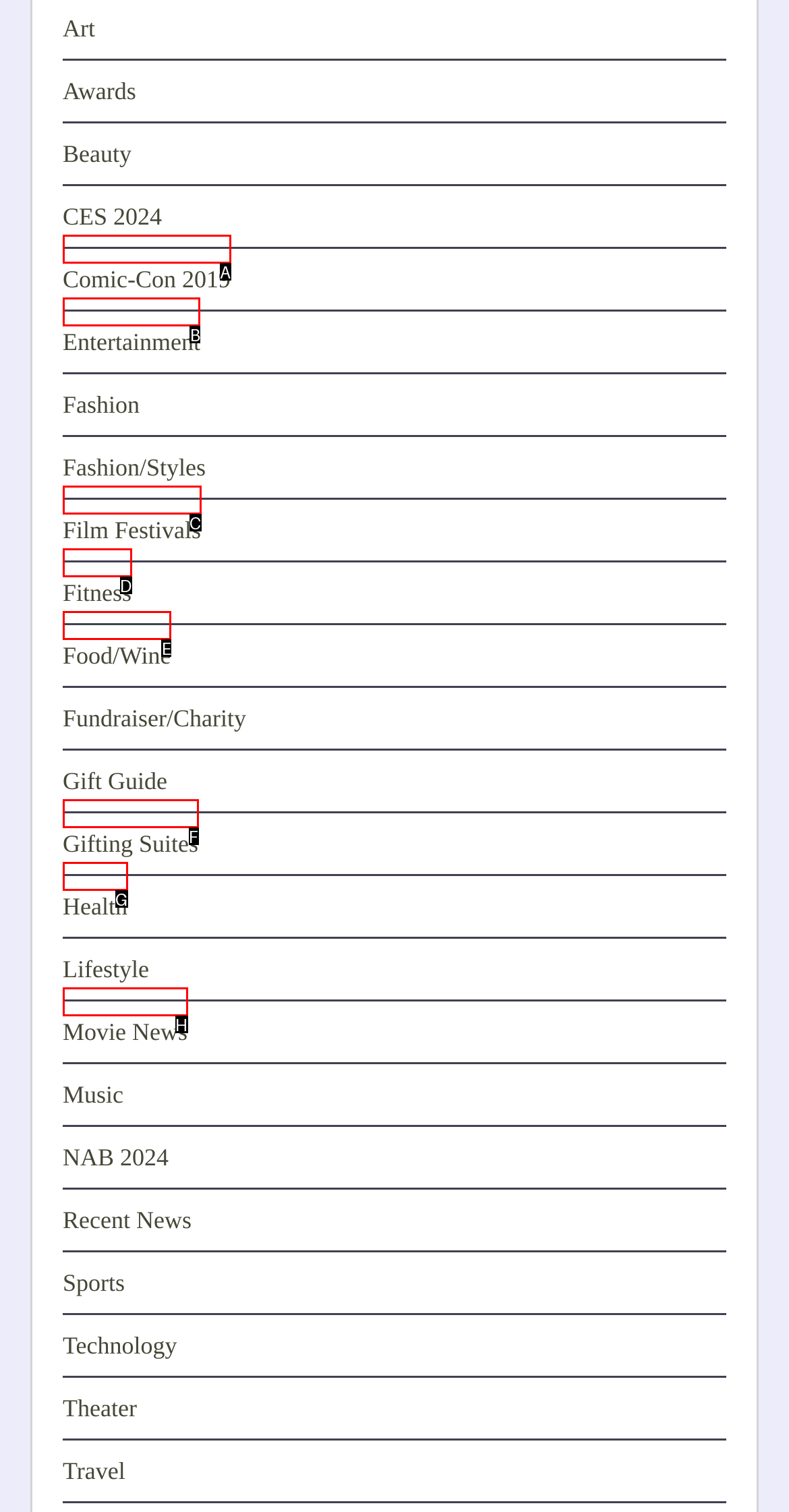Determine the HTML element that best aligns with the description: Gifting Suites
Answer with the appropriate letter from the listed options.

F